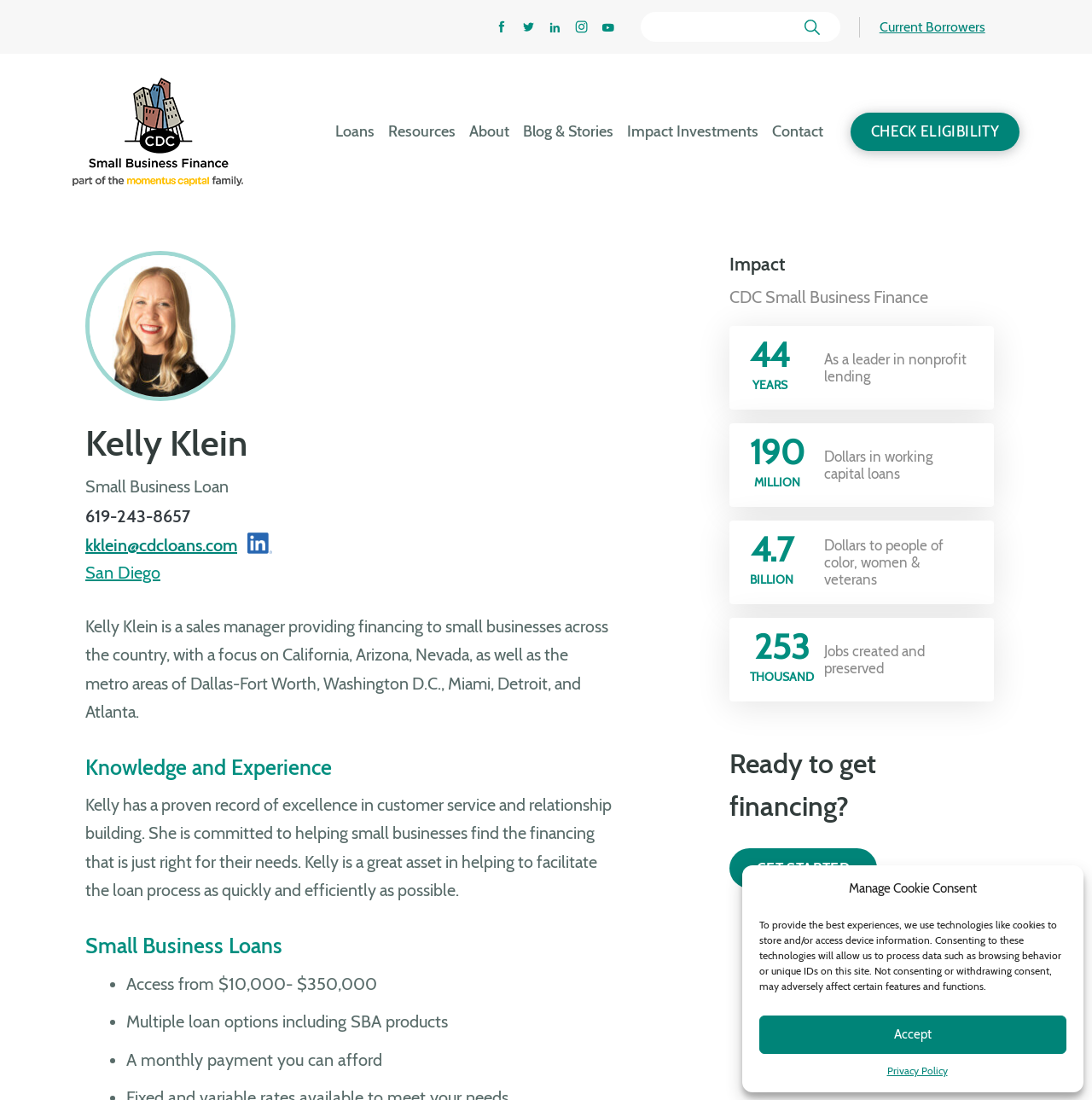Pinpoint the bounding box coordinates of the clickable area needed to execute the instruction: "Check eligibility". The coordinates should be specified as four float numbers between 0 and 1, i.e., [left, top, right, bottom].

[0.798, 0.113, 0.915, 0.126]